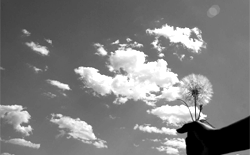Explain the image with as much detail as possible.

The image captures a hand holding a delicate dandelion against a backdrop of a cloudy sky. The monochromatic tones emphasize the softness of the clouds, creating a serene and contemplative atmosphere. This visual complements the themes of reflection and mindfulness often associated with contemplative practices, which are central to discussions around the Enneagram and personal growth. This imagery evokes a sense of hope and potential, aligning with the ideas shared in the podcast episode featuring Chris Heuertz, who explores concepts like contemplative activism and the transformative power of self-awareness.